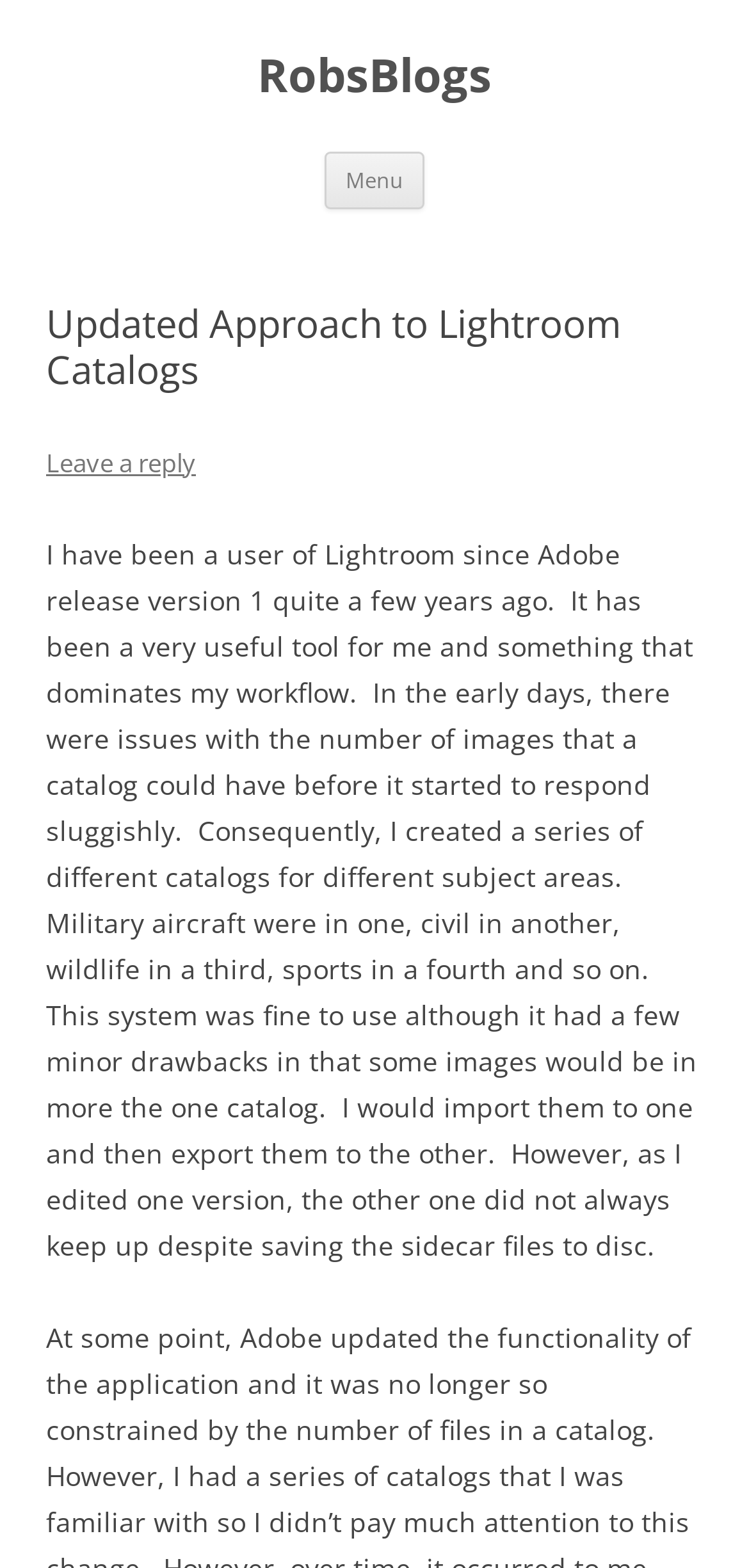Give a concise answer using only one word or phrase for this question:
What is the topic of the blog post?

Lightroom Catalogs